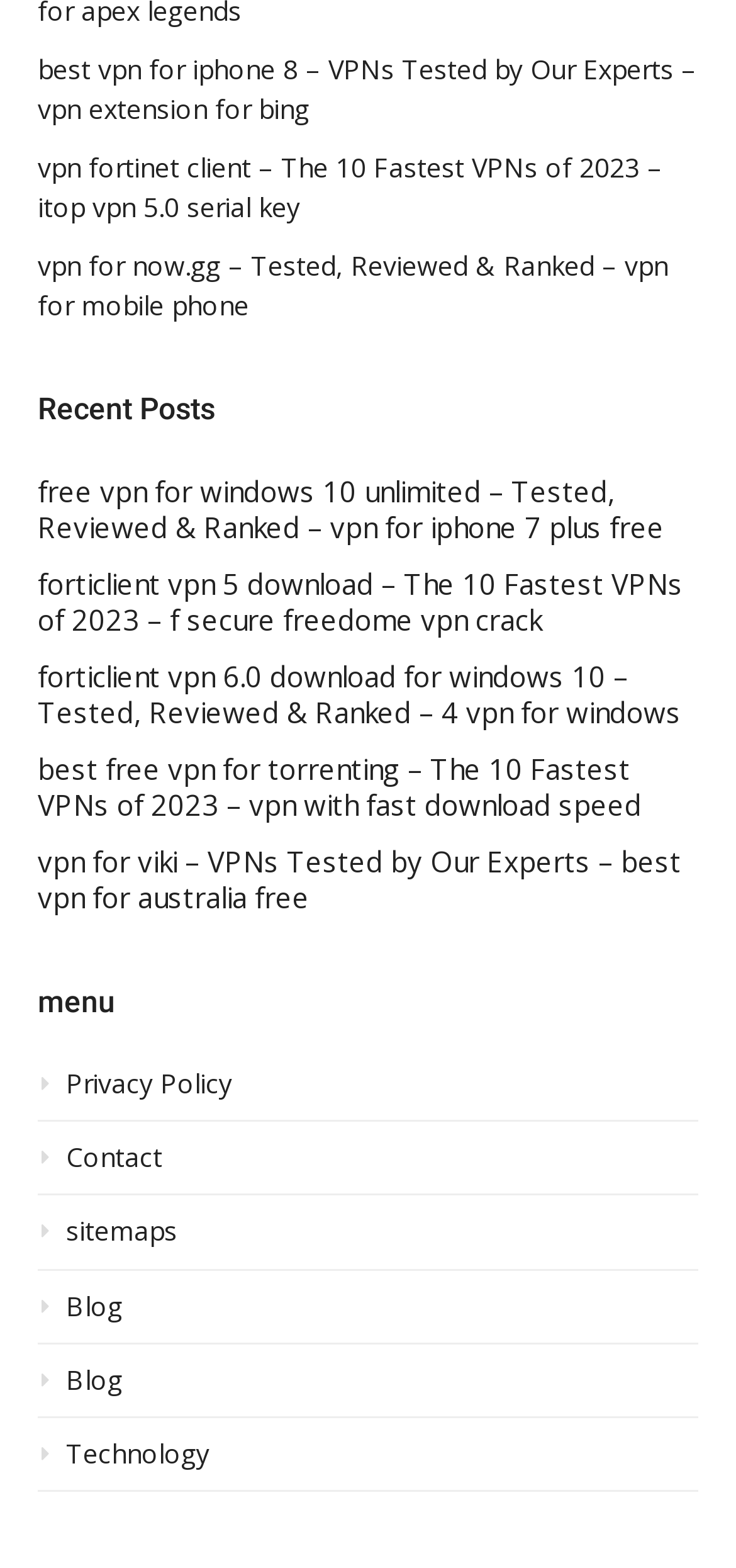Based on the element description "sitemaps", predict the bounding box coordinates of the UI element.

[0.051, 0.775, 0.949, 0.81]